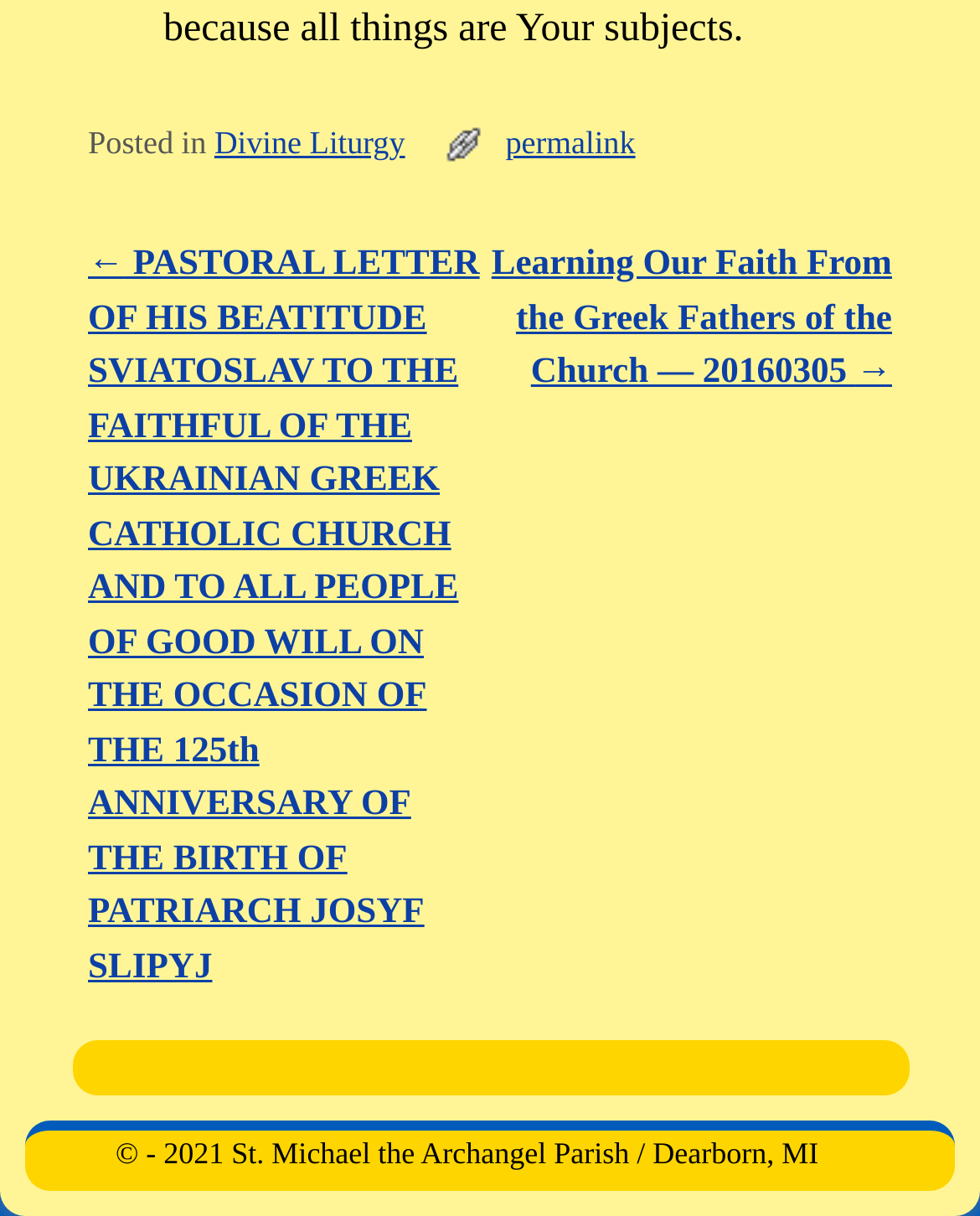Find the bounding box of the UI element described as: "permalink". The bounding box coordinates should be given as four float values between 0 and 1, i.e., [left, top, right, bottom].

[0.516, 0.103, 0.648, 0.132]